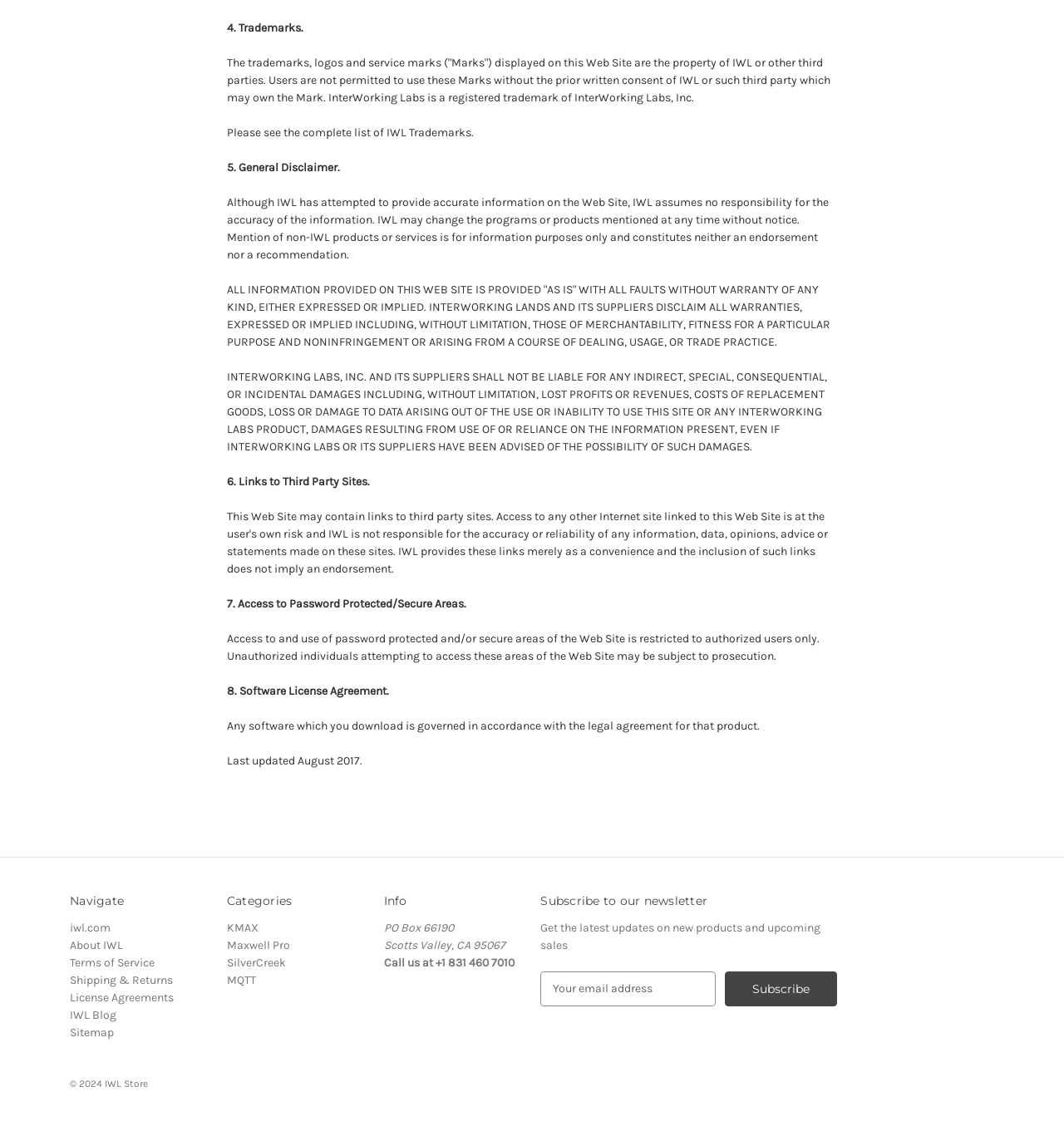What is restricted to authorized users only on this website?
Please respond to the question thoroughly and include all relevant details.

Access to and use of password protected and/or secure areas of the website is restricted to authorized users only, and unauthorized individuals attempting to access these areas may be subject to prosecution.